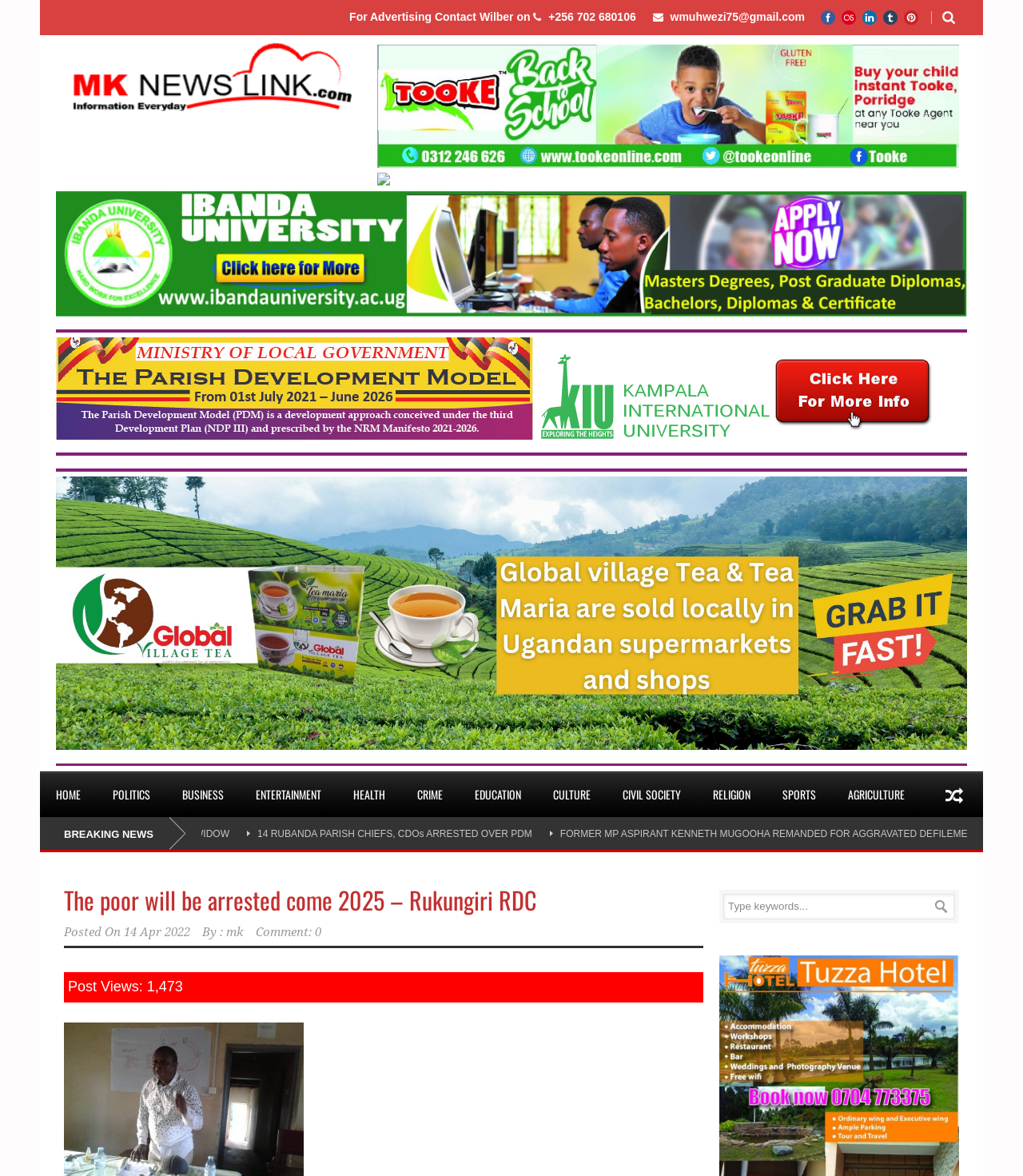Generate the main heading text from the webpage.

The poor will be arrested come 2025 – Rukungiri RDC